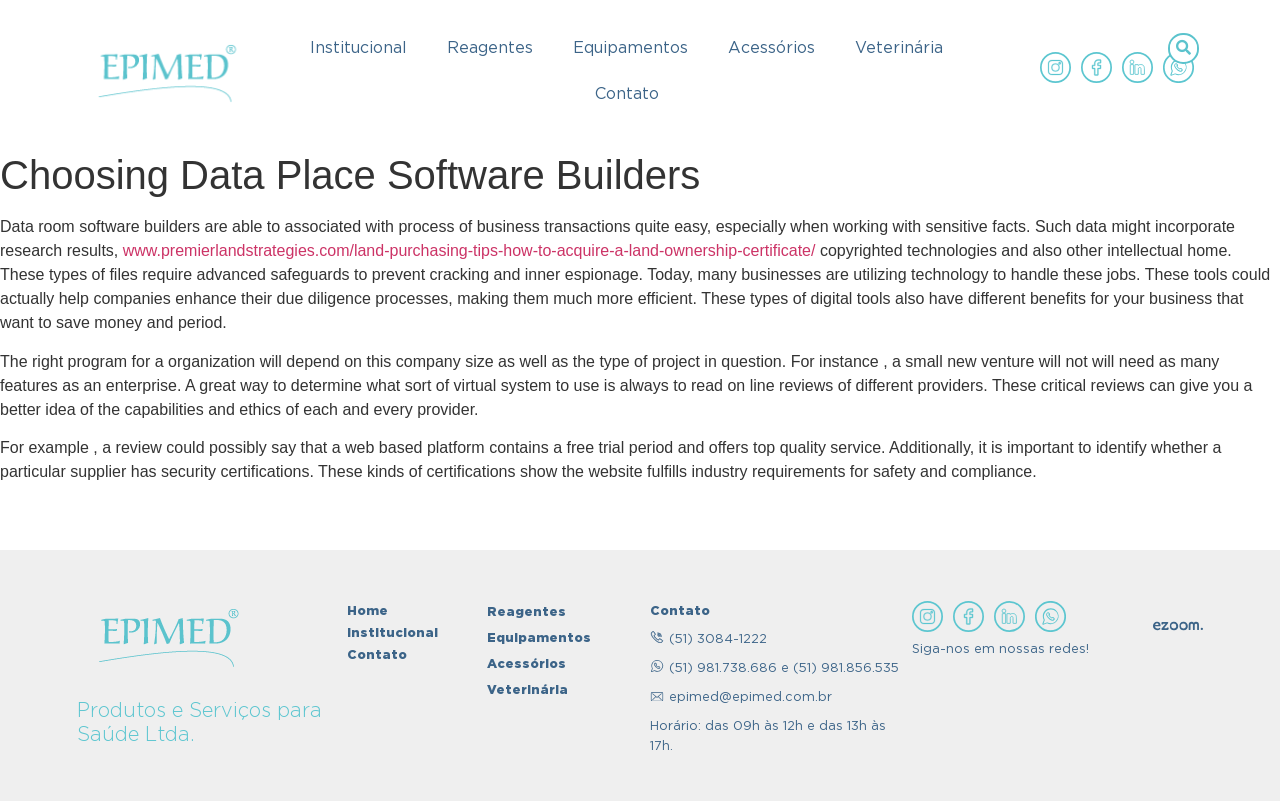What is the purpose of data room software builders?
Based on the image, answer the question in a detailed manner.

I found the purpose of data room software builders by reading the static text element at the top of the webpage, which states that 'Data room software builders are able to associated with process of business transactions quite easy, especially when working with sensitive facts.'